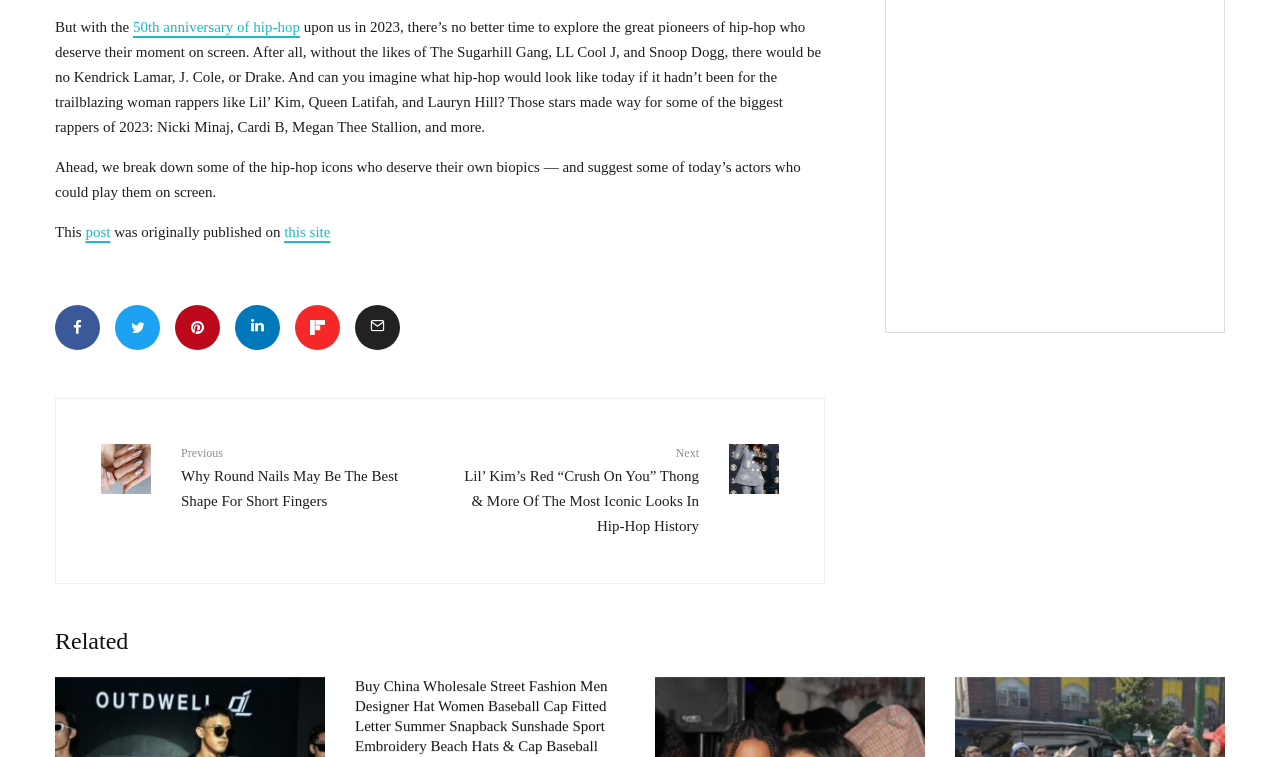Please examine the image and provide a detailed answer to the question: What is the title of the first related article?

The title of the first related article is 'Trust Me—This “Dated” Nail Colour Is Going To Be Summer’s Biggest Manicure Trend', as indicated by the link at the bottom of the page.